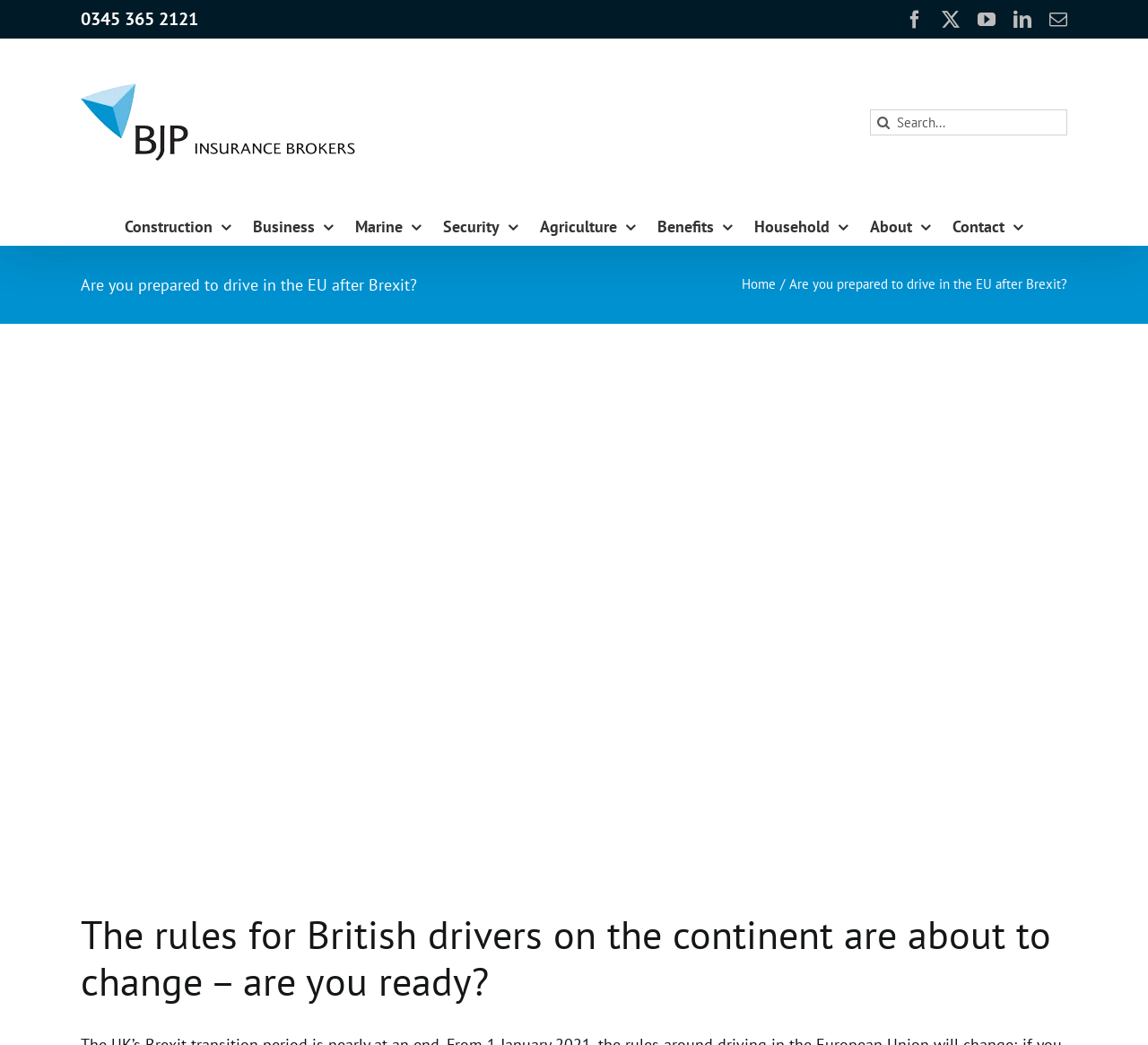Determine the main text heading of the webpage and provide its content.

Are you prepared to drive in the EU after Brexit?